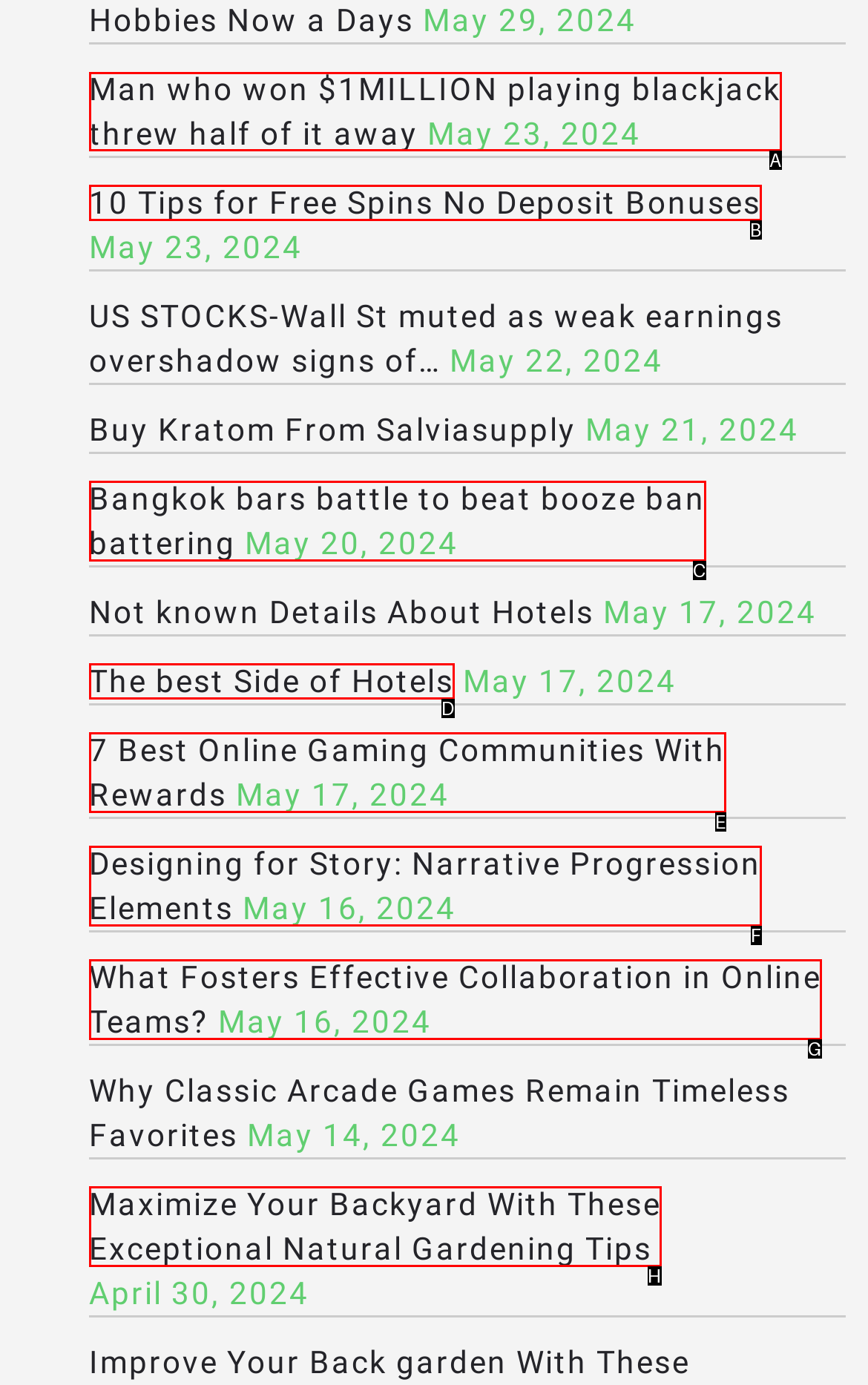Identify the correct option to click in order to accomplish the task: Read about the man who won $1 million playing blackjack Provide your answer with the letter of the selected choice.

A